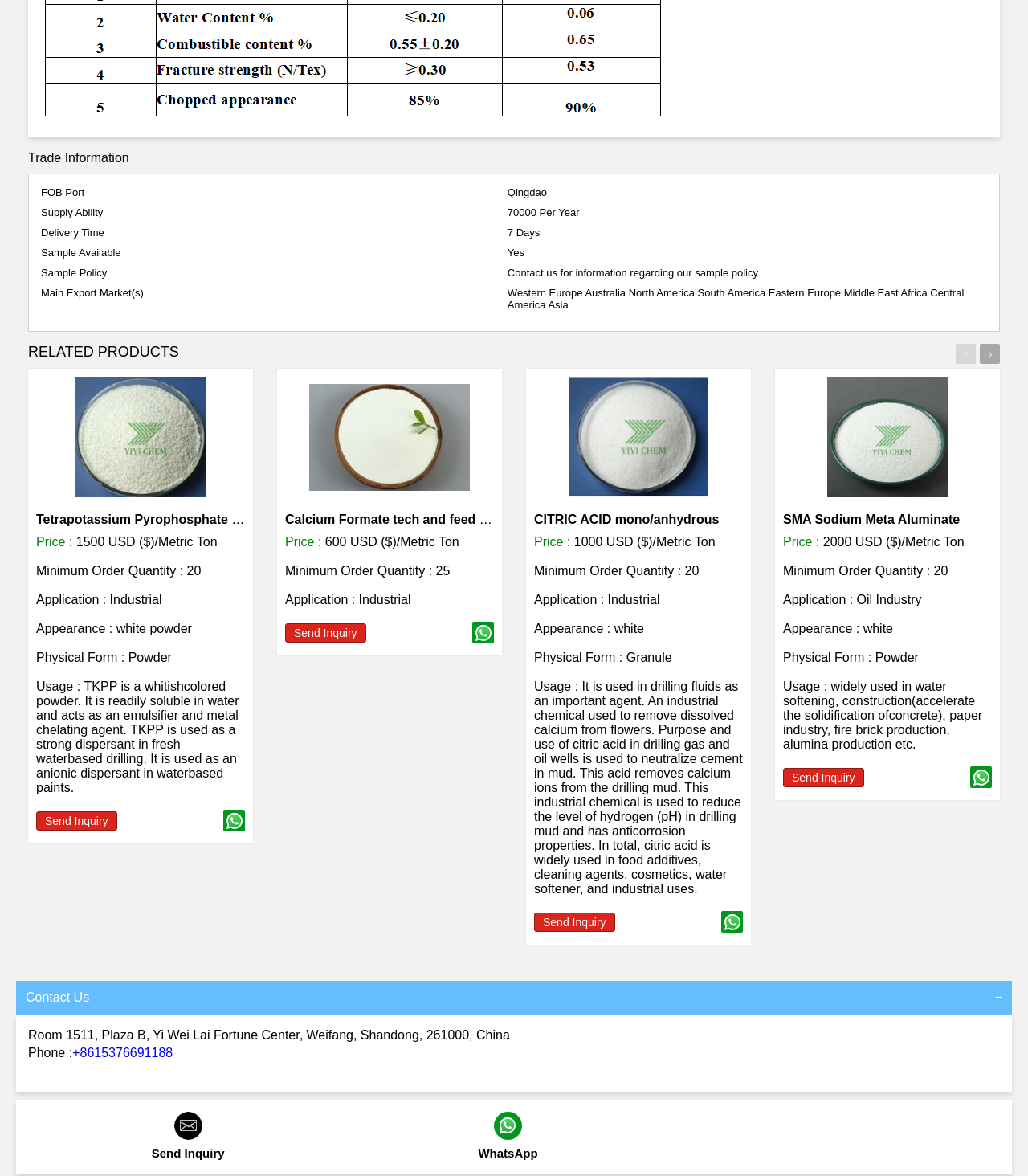Refer to the image and provide a thorough answer to this question:
What is the FOB port of this trade?

Based on the 'Trade Information' section, the FOB port is specified as 'Qingdao'.